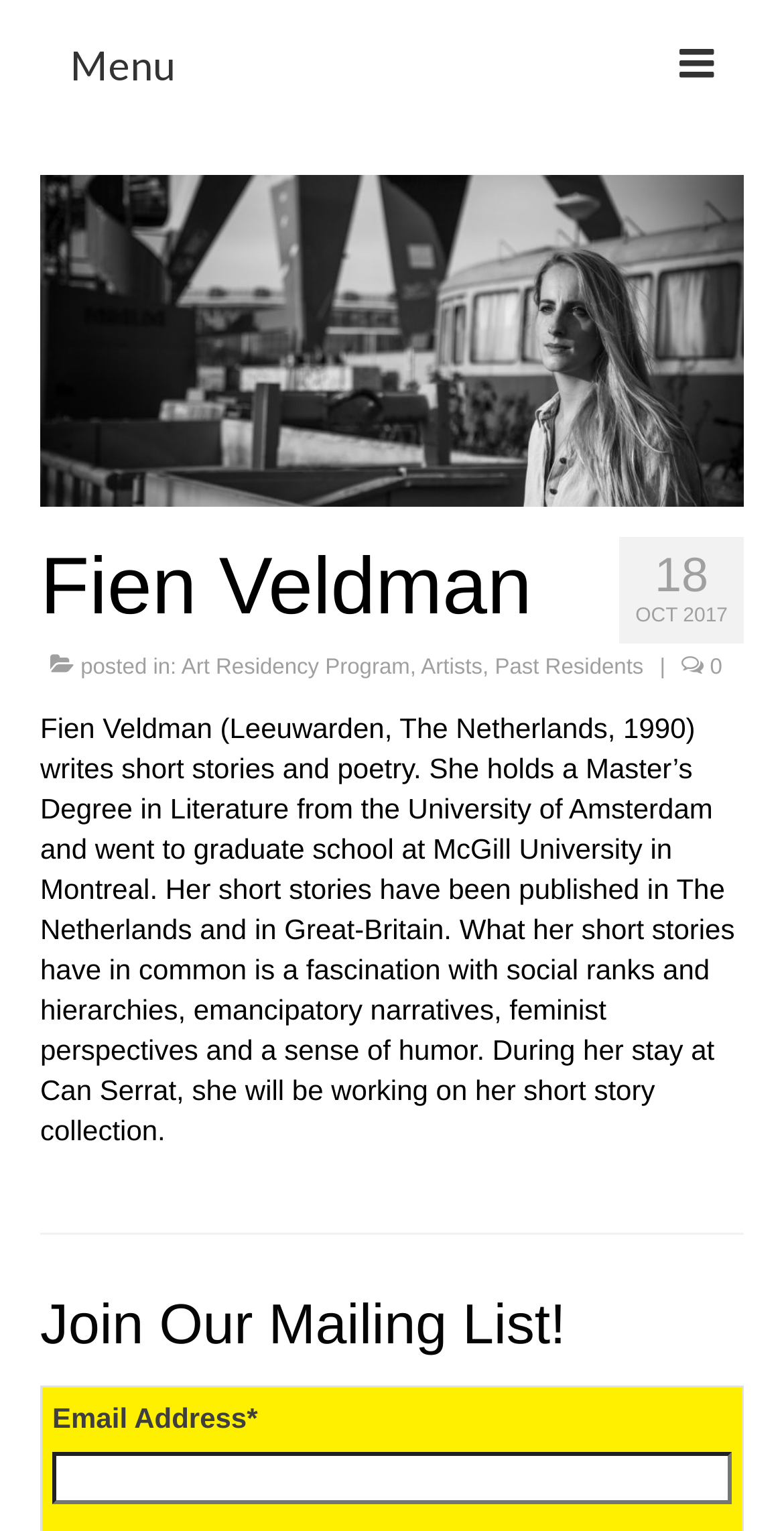Given the element description: "Artists", predict the bounding box coordinates of the UI element it refers to, using four float numbers between 0 and 1, i.e., [left, top, right, bottom].

[0.537, 0.428, 0.615, 0.444]